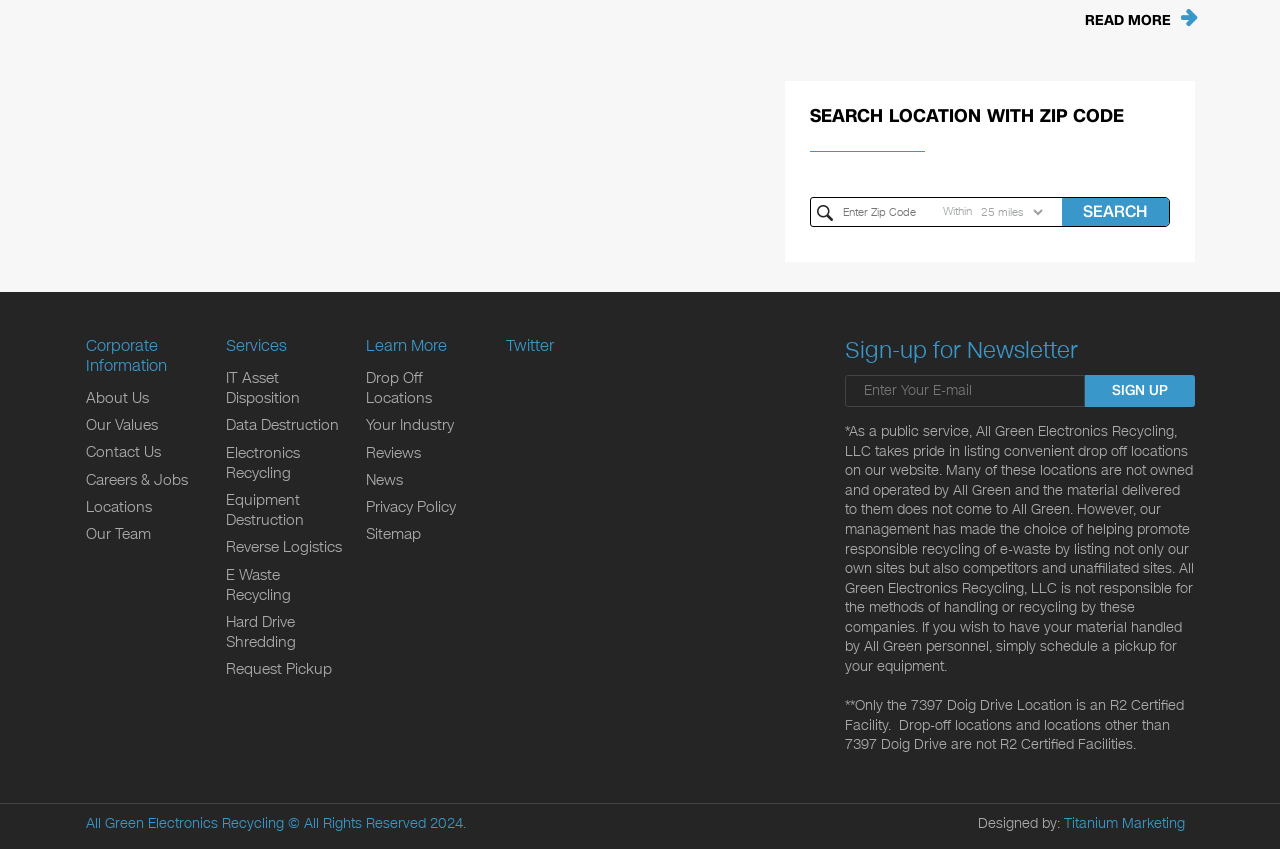Please specify the bounding box coordinates of the region to click in order to perform the following instruction: "Click on IT Asset Disposition".

[0.176, 0.432, 0.234, 0.482]